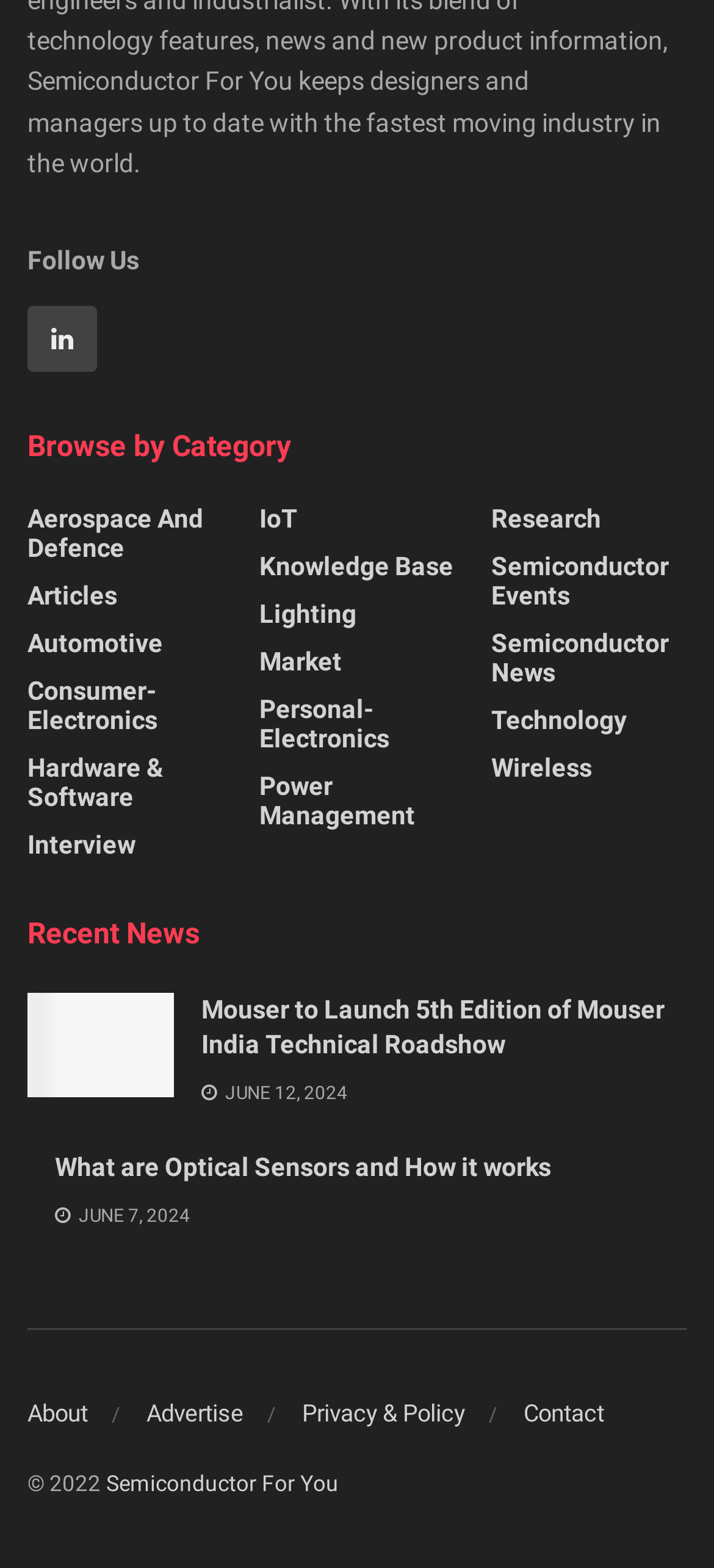Answer the question with a brief word or phrase:
How many categories are listed under 'Browse by Category'?

12